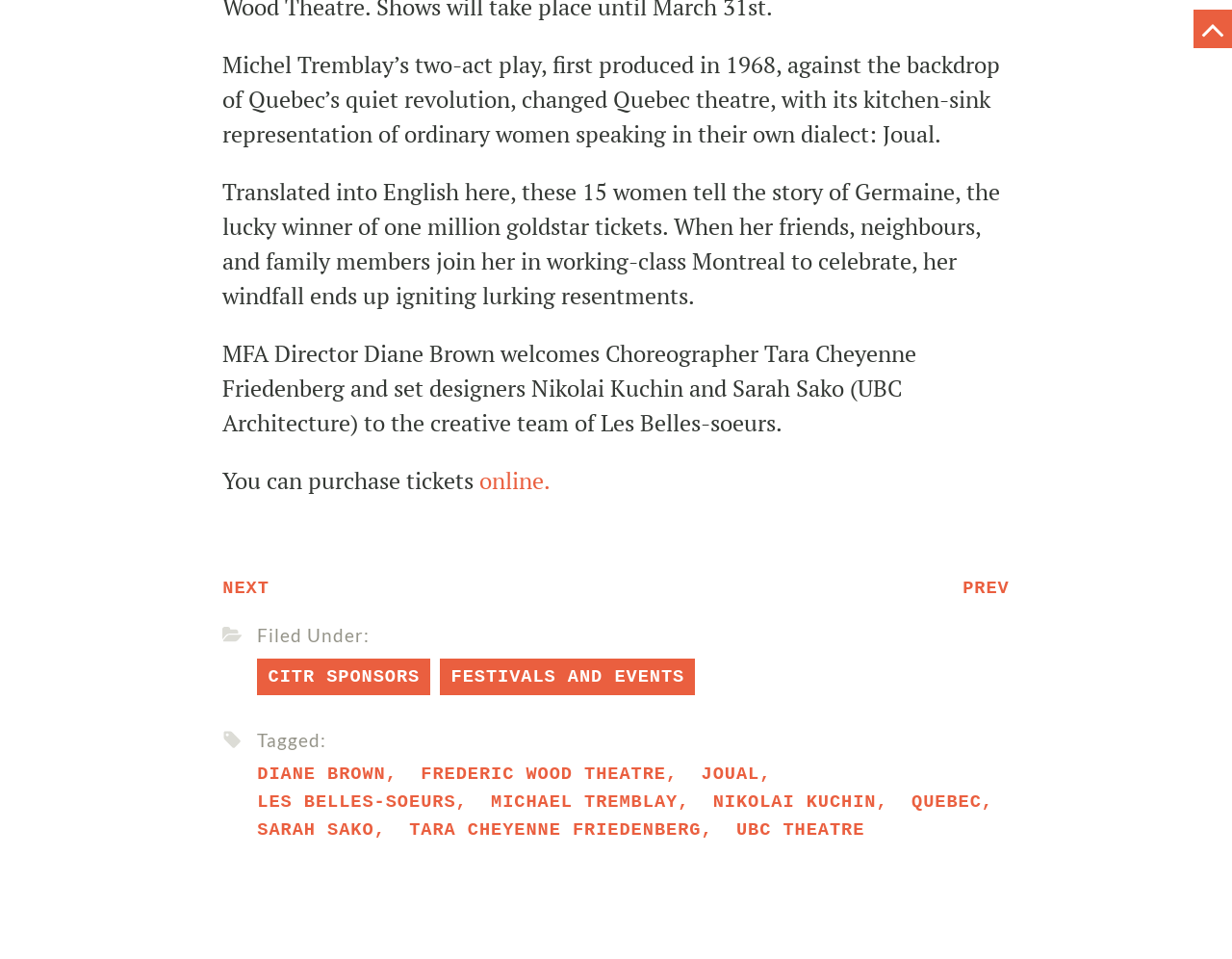Who is the MFA Director?
Please utilize the information in the image to give a detailed response to the question.

The MFA Director's name can be found in the StaticText element with the text 'MFA Director Diane Brown welcomes Choreographer Tara Cheyenne Friedenberg and set designers Nikolai Kuchin and Sarah Sako (UBC Architecture) to the creative team of Les Belles-soeurs.'.